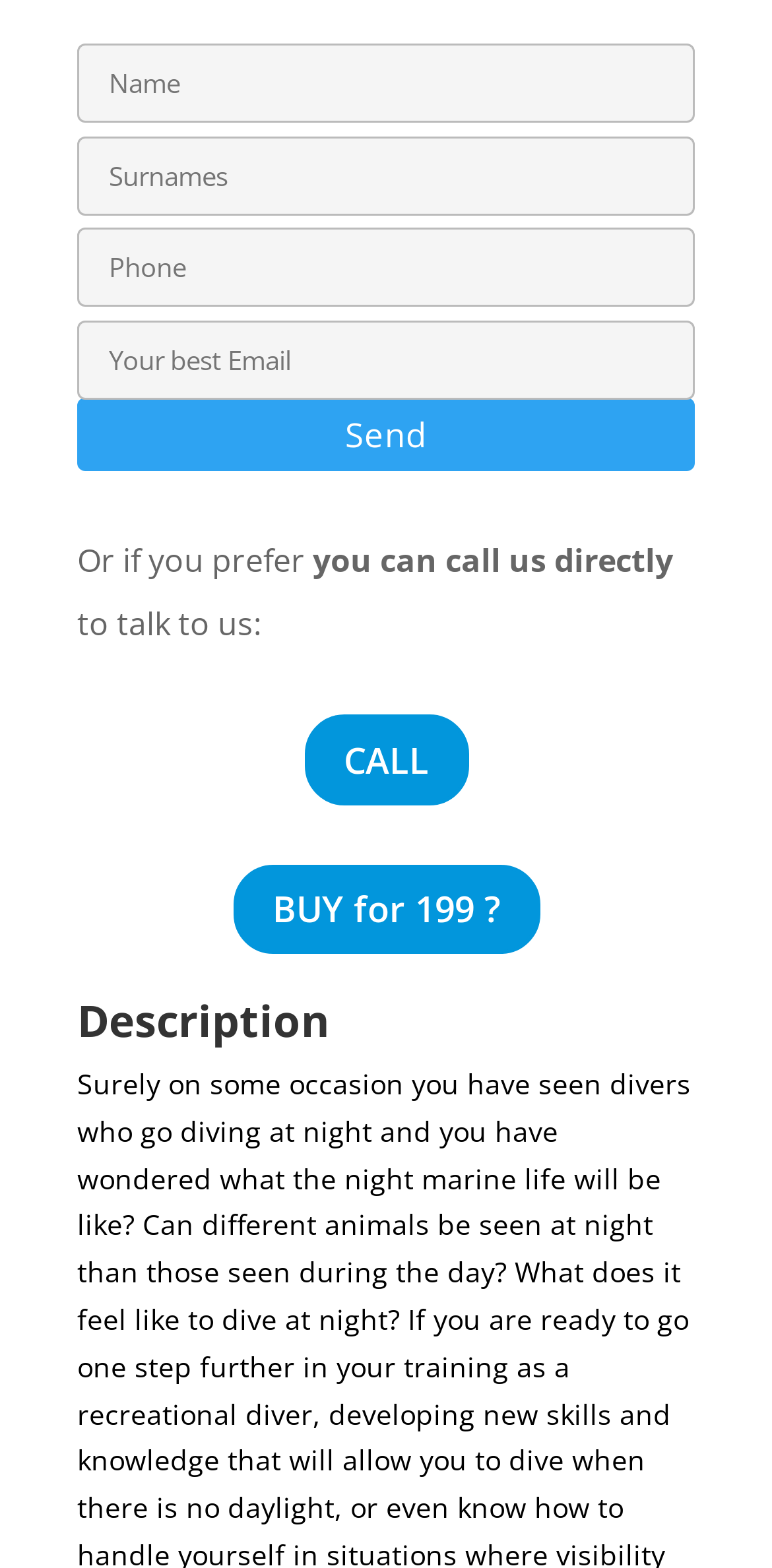Using the element description: "name="your-email" placeholder="Your best Email"", determine the bounding box coordinates for the specified UI element. The coordinates should be four float numbers between 0 and 1, [left, top, right, bottom].

[0.1, 0.205, 0.9, 0.255]